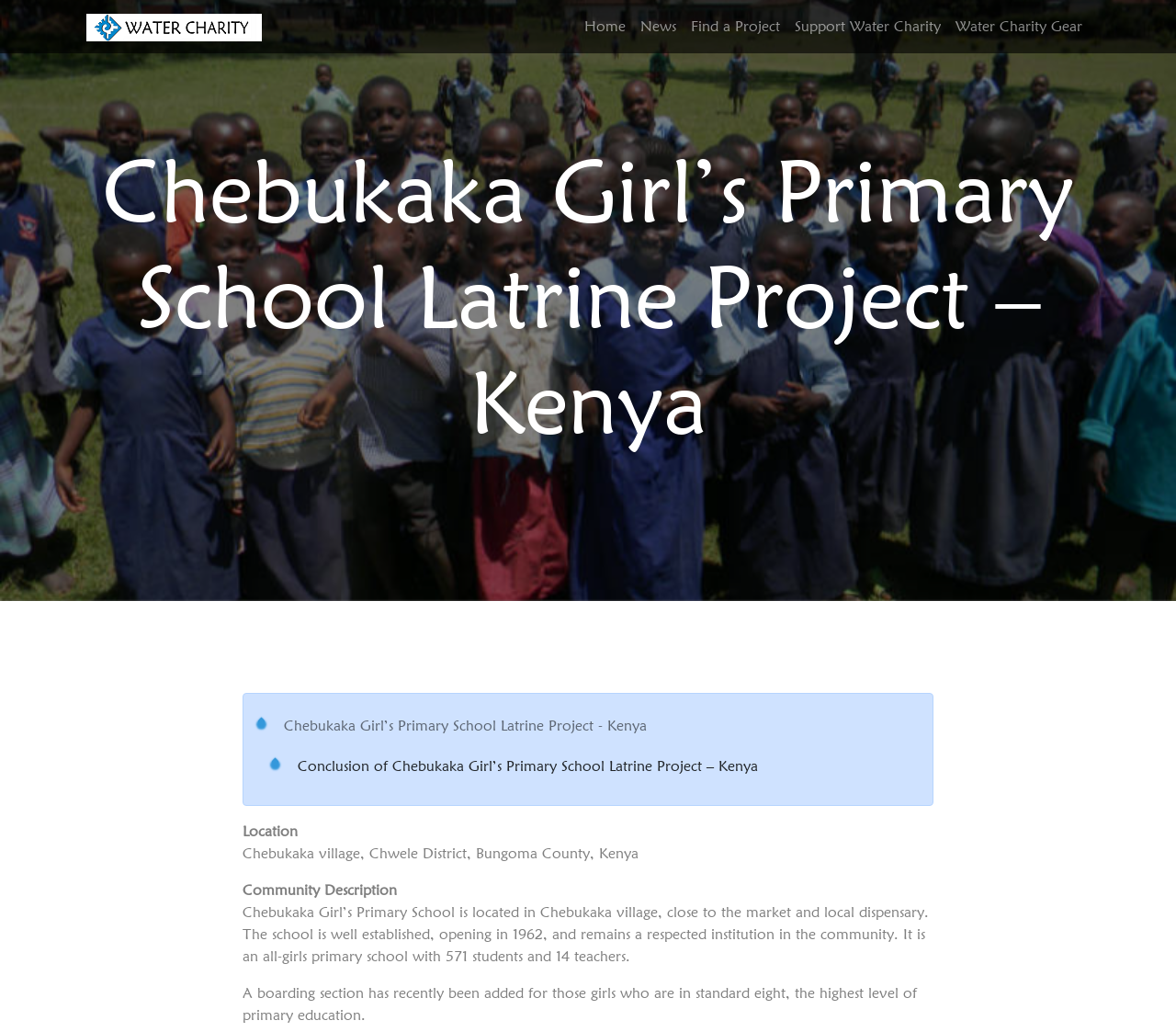What is the highest level of primary education in the school?
Refer to the image and answer the question using a single word or phrase.

Standard eight